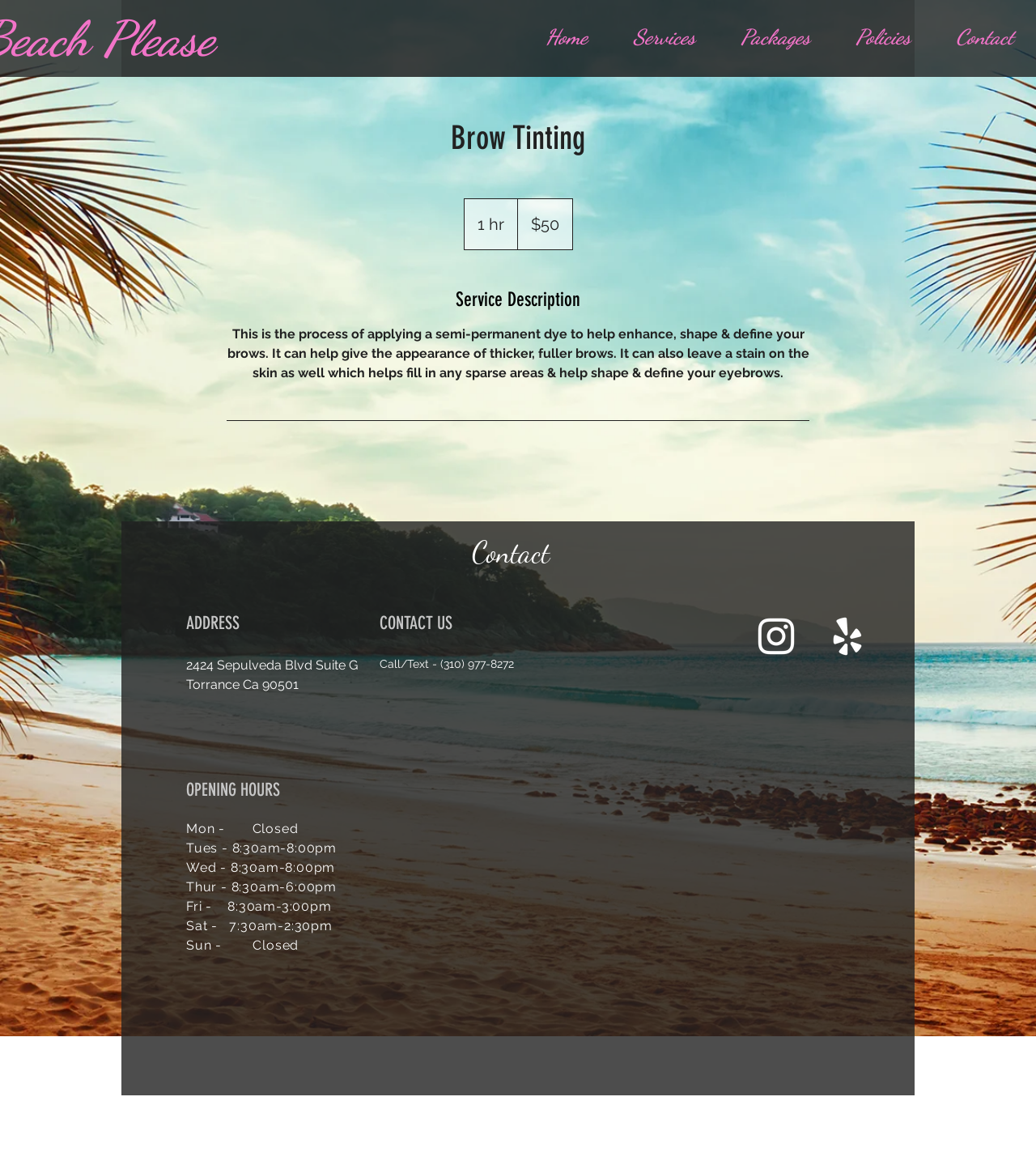Pinpoint the bounding box coordinates of the element that must be clicked to accomplish the following instruction: "View the Google Maps". The coordinates should be in the format of four float numbers between 0 and 1, i.e., [left, top, right, bottom].

[0.366, 0.666, 0.841, 0.86]